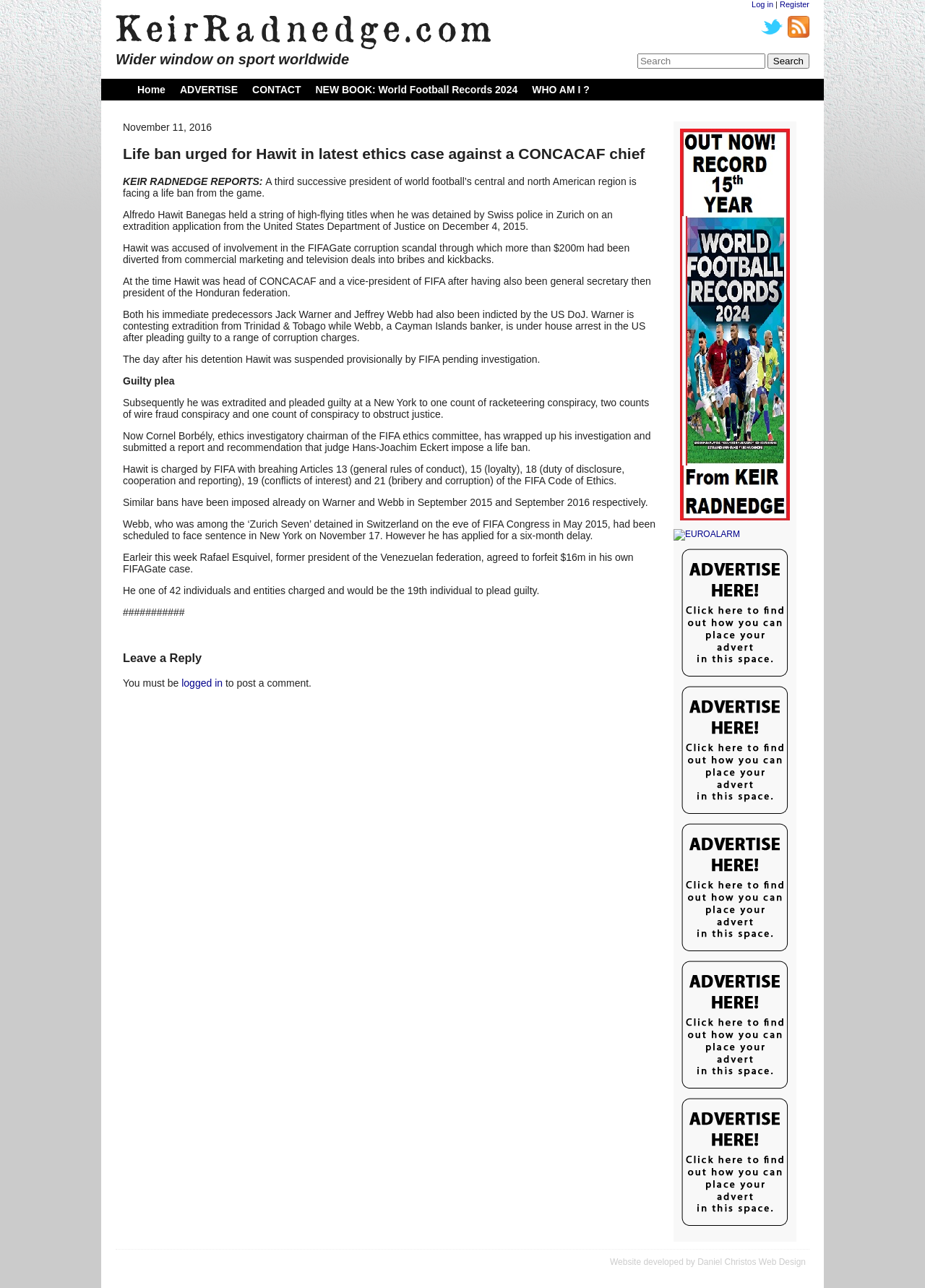Who is the author of the article?
Provide an in-depth and detailed explanation in response to the question.

The author of the article is not explicitly stated, but the website's name is 'KeirRadnedge.com', which suggests that the author is Keir Radnedge.